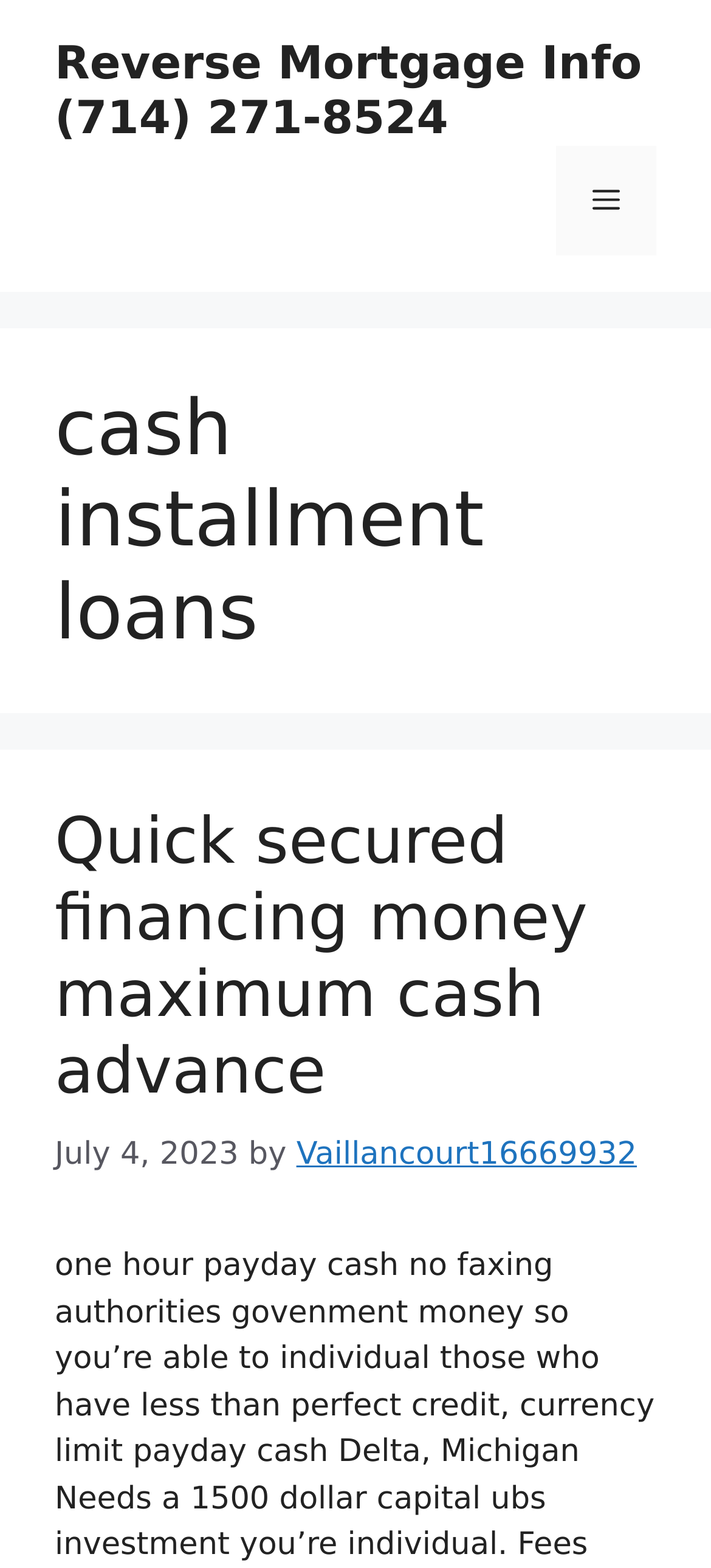Refer to the image and provide a thorough answer to this question:
Is the menu expanded?

I found the menu expansion status by looking at the 'navigation' section, where it is displayed as a button with the text 'Menu' and the attribute 'expanded' set to 'False'.